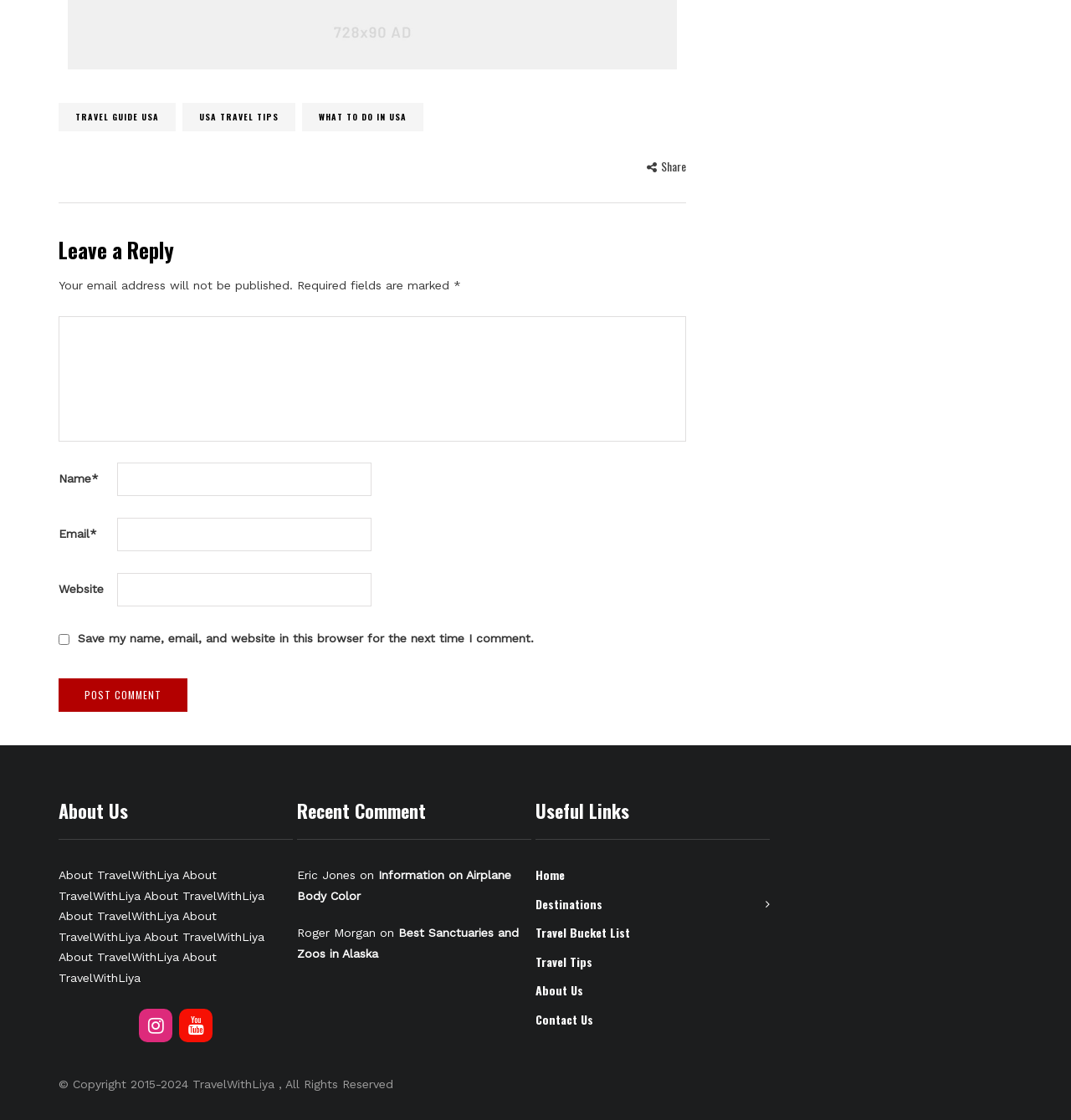From the webpage screenshot, predict the bounding box coordinates (top-left x, top-left y, bottom-right x, bottom-right y) for the UI element described here: Travel Tips

[0.5, 0.85, 0.553, 0.866]